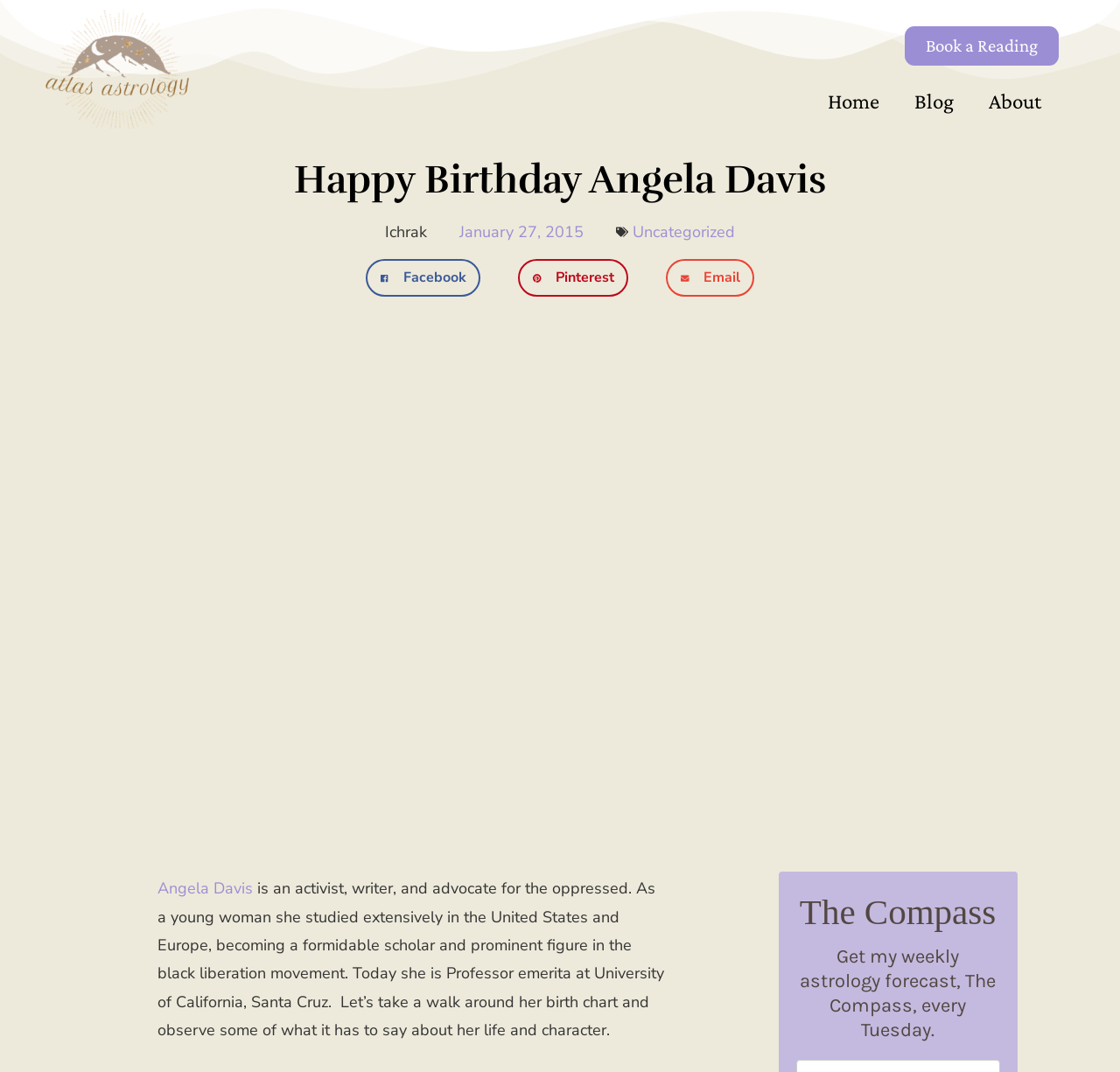Identify the bounding box coordinates of the part that should be clicked to carry out this instruction: "Search Academics".

None